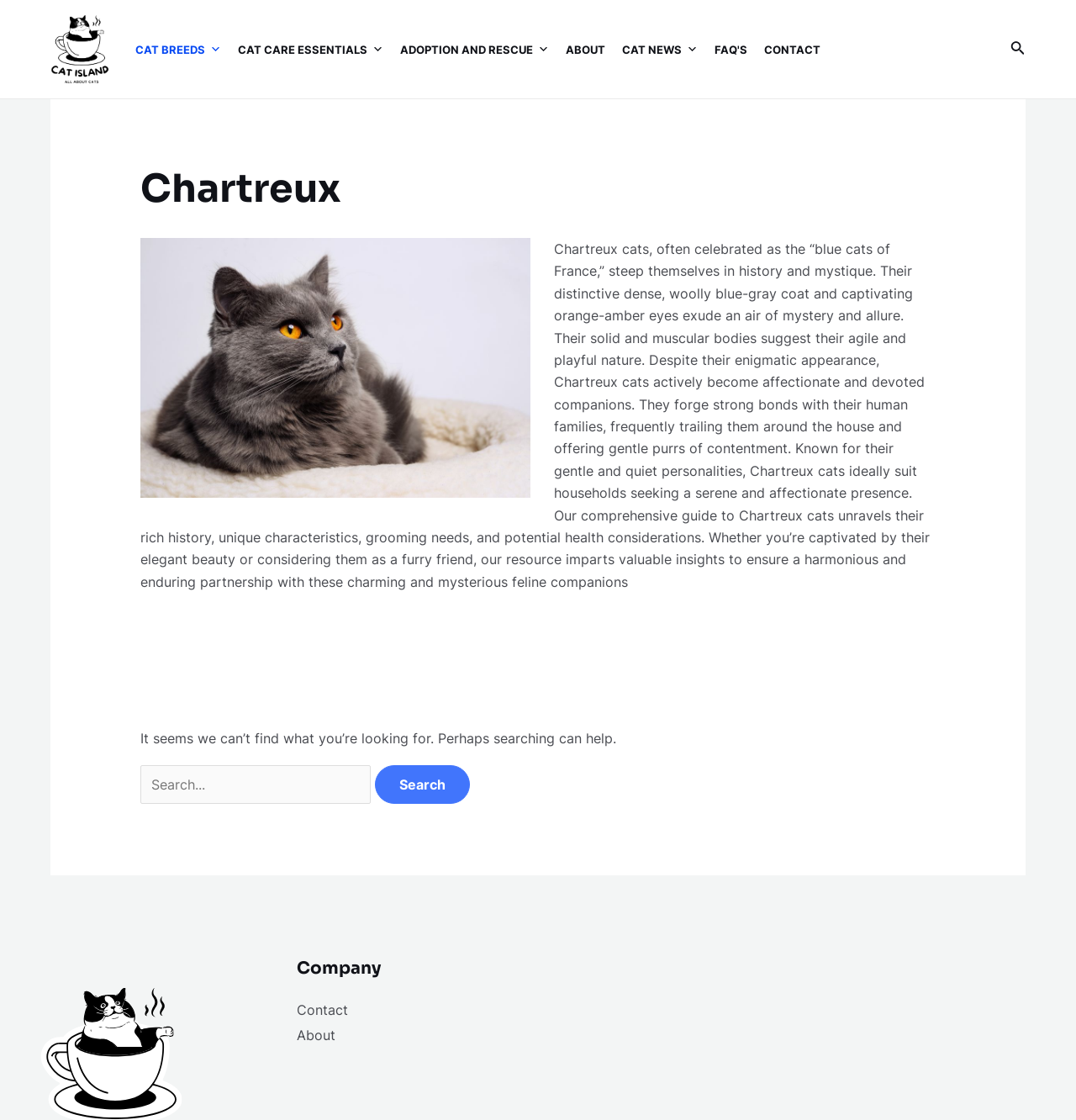Use a single word or phrase to answer the following:
How many main navigation links are there?

6